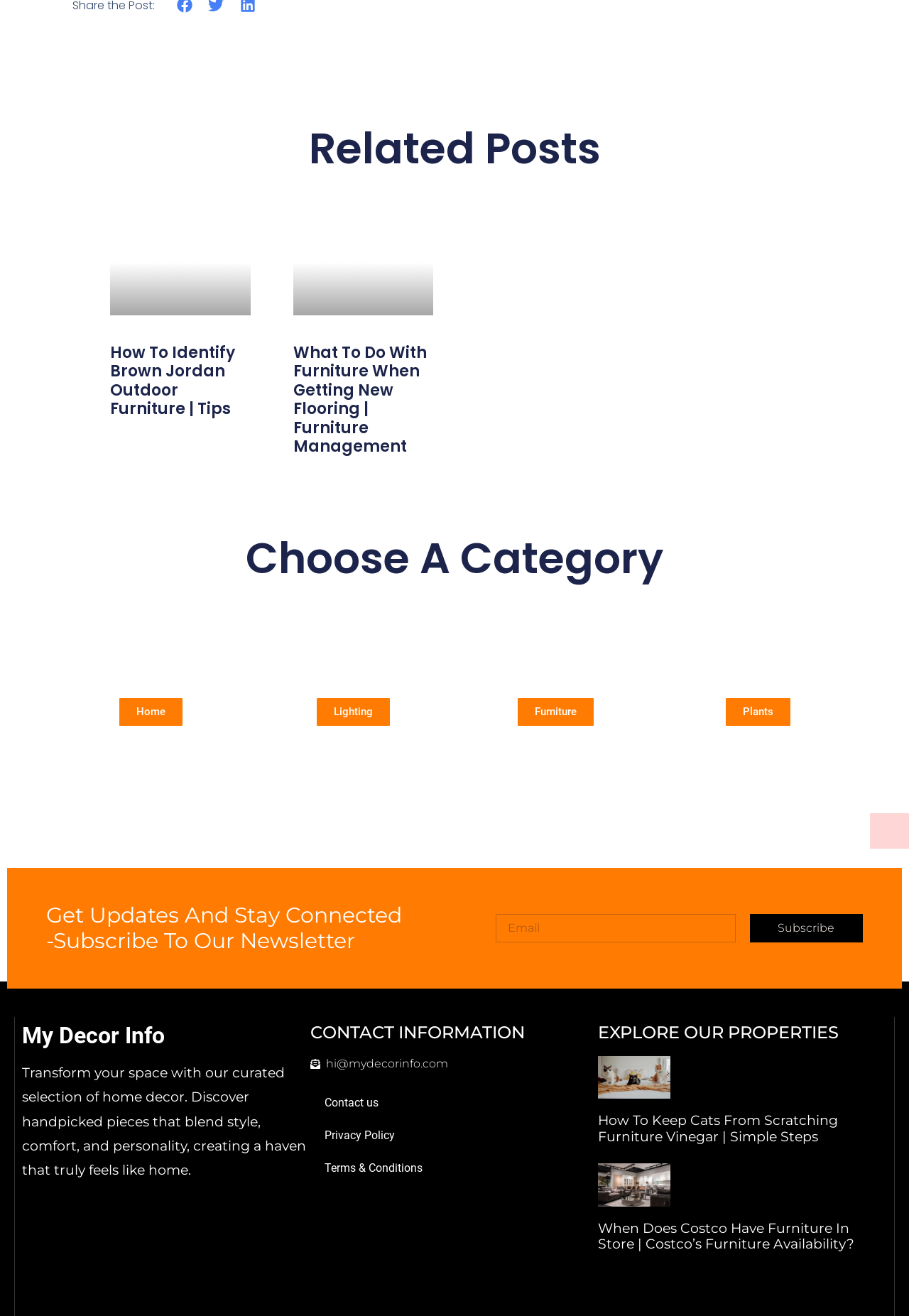Please locate the bounding box coordinates of the element that should be clicked to achieve the given instruction: "Explore 'How To Keep Cats From Scratching Furniture Vinegar'".

[0.658, 0.802, 0.737, 0.835]